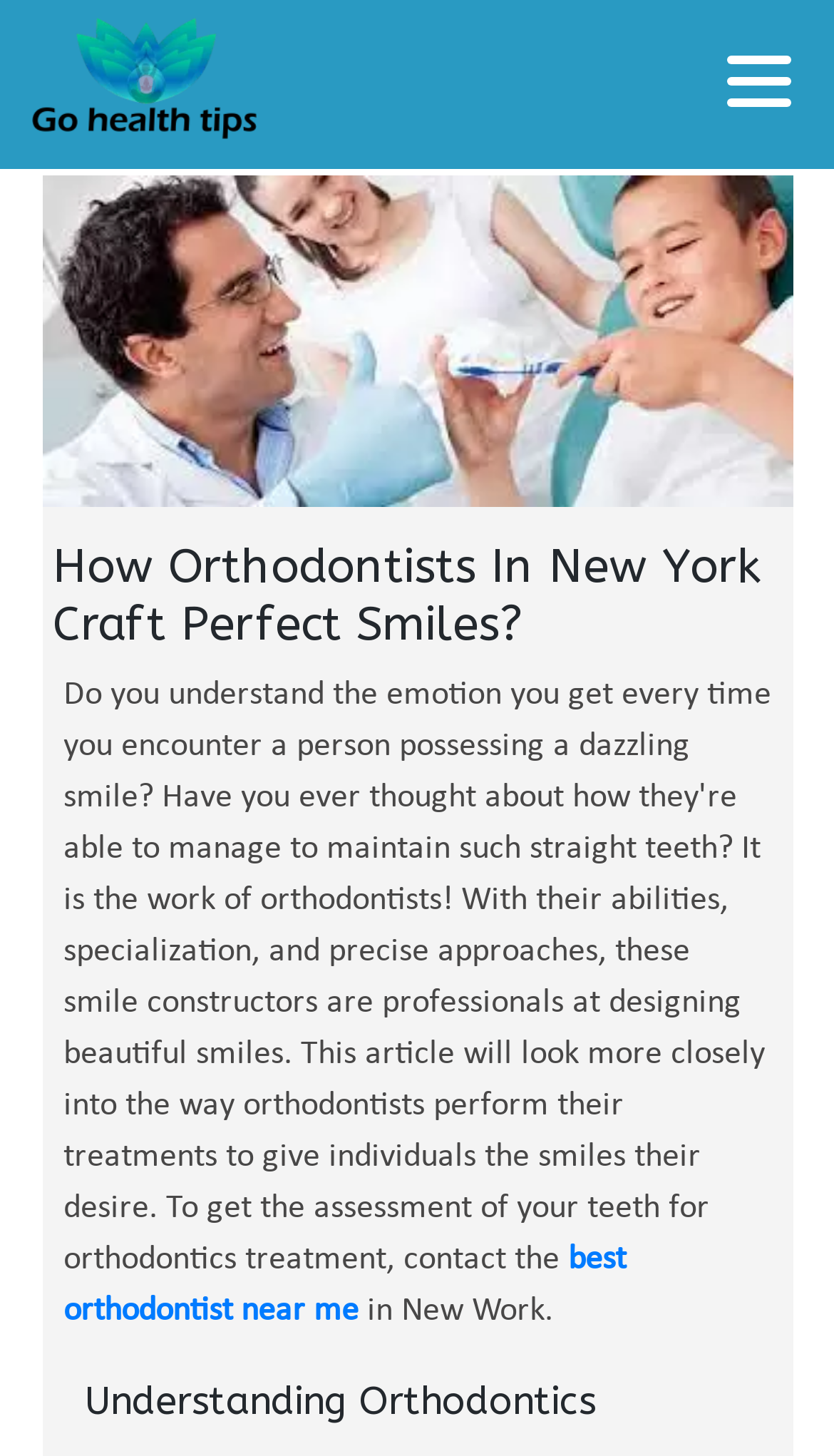Determine the bounding box for the HTML element described here: "alt="logo"". The coordinates should be given as [left, top, right, bottom] with each number being a float between 0 and 1.

[0.038, 0.012, 0.679, 0.095]